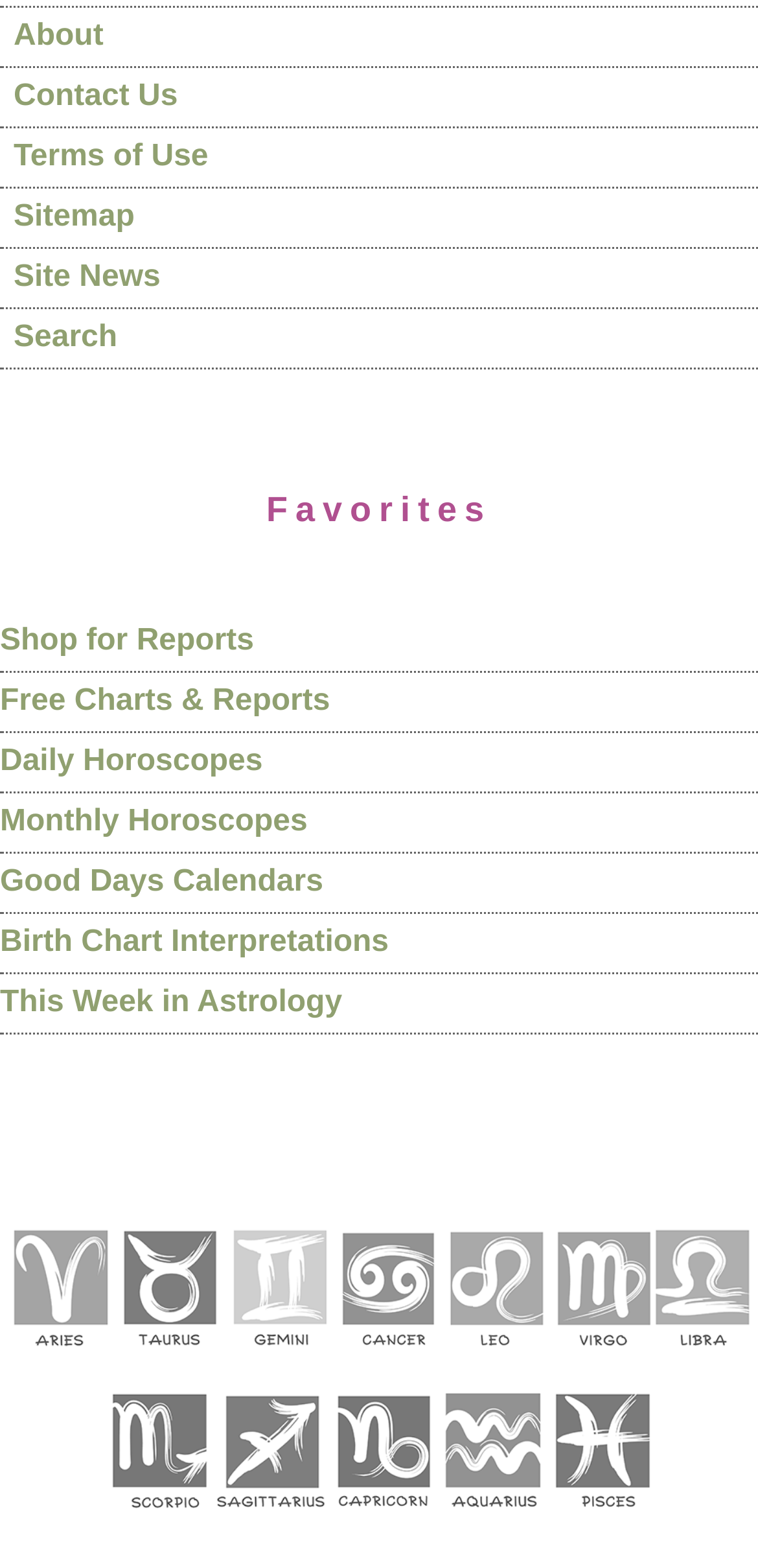Please find the bounding box coordinates of the section that needs to be clicked to achieve this instruction: "Go to Shop for Reports".

[0.0, 0.398, 0.335, 0.419]